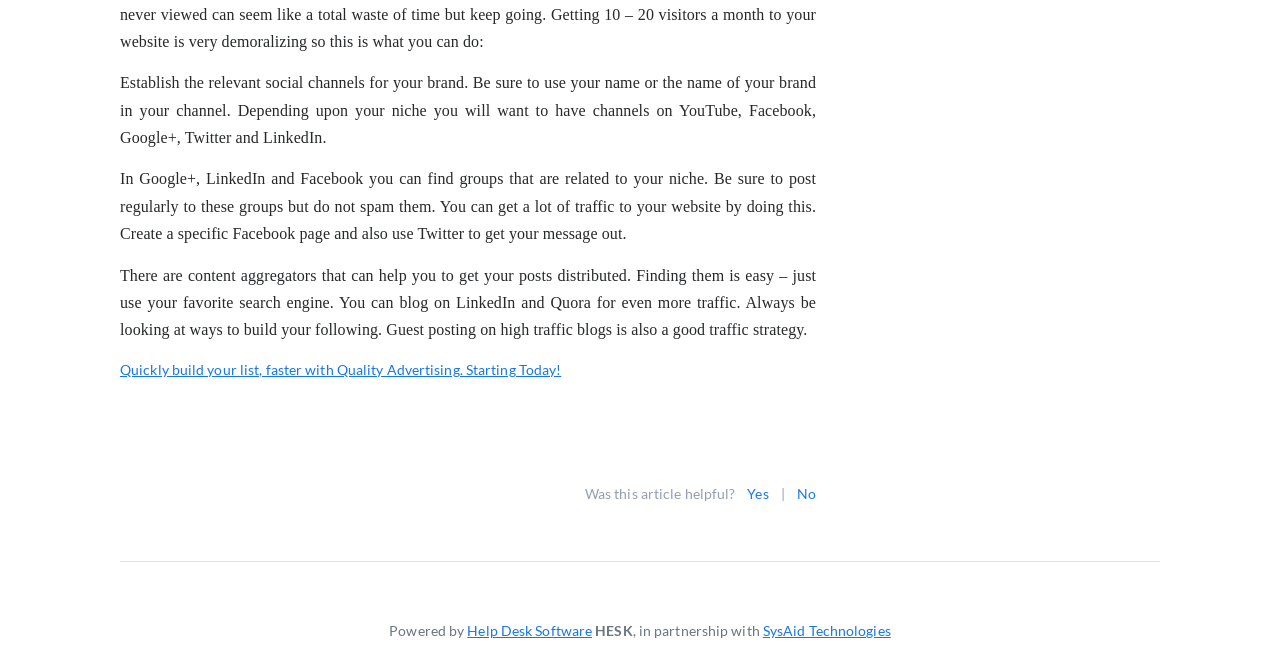Predict the bounding box coordinates of the UI element that matches this description: "SysAid Technologies". The coordinates should be in the format [left, top, right, bottom] with each value between 0 and 1.

[0.596, 0.946, 0.696, 0.972]